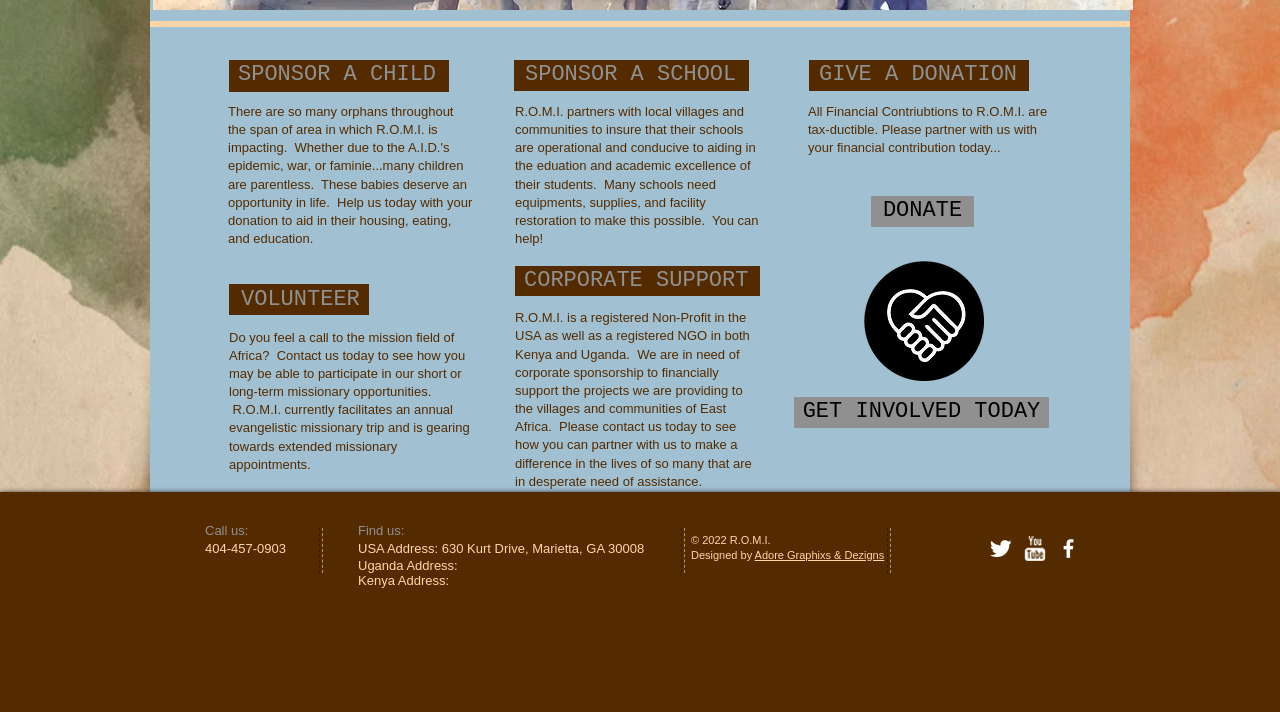Based on the element description: "DONATE", identify the bounding box coordinates for this UI element. The coordinates must be four float numbers between 0 and 1, listed as [left, top, right, bottom].

[0.68, 0.275, 0.761, 0.318]